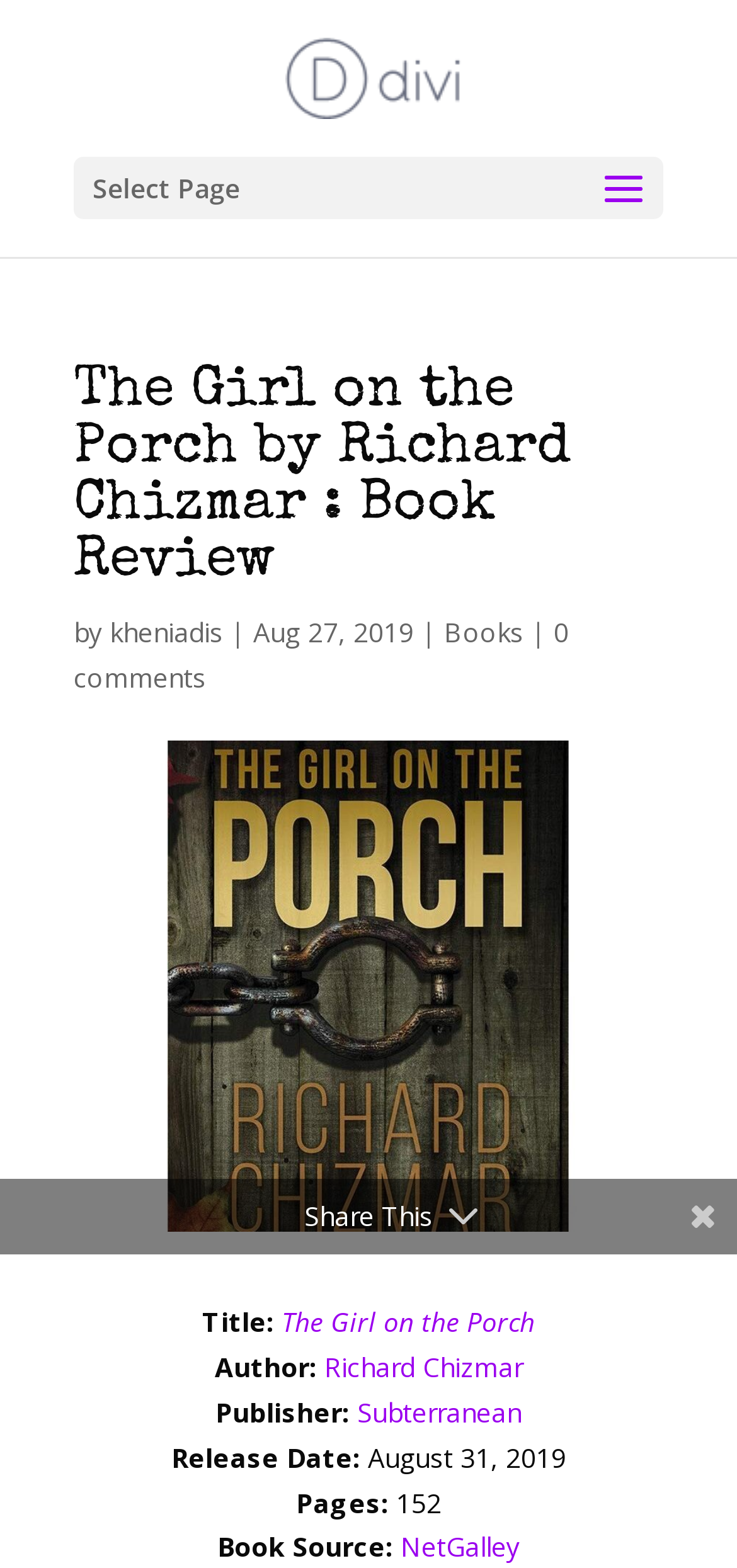Show the bounding box coordinates of the region that should be clicked to follow the instruction: "Check the publisher's website."

[0.485, 0.889, 0.708, 0.912]